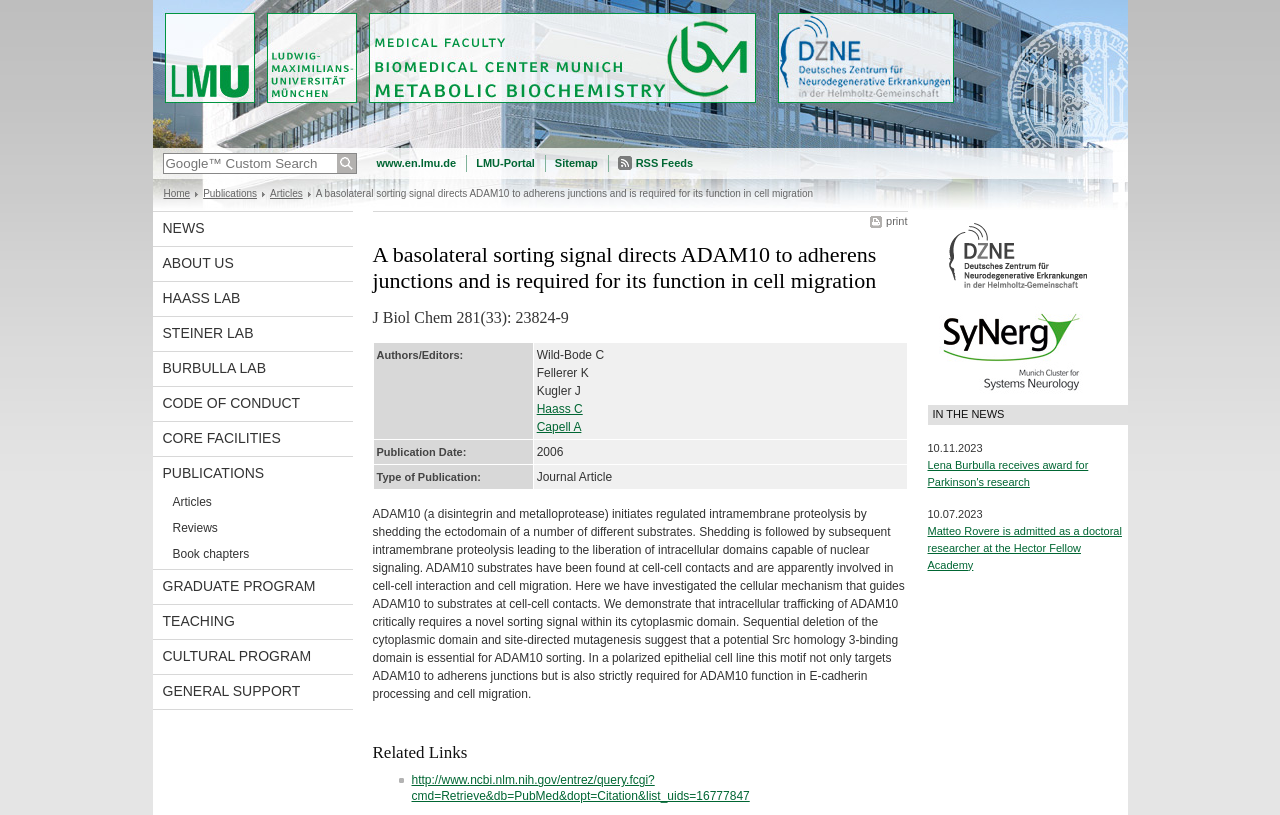Show the bounding box coordinates of the region that should be clicked to follow the instruction: "Search using Google Custom Search."

[0.128, 0.189, 0.26, 0.212]